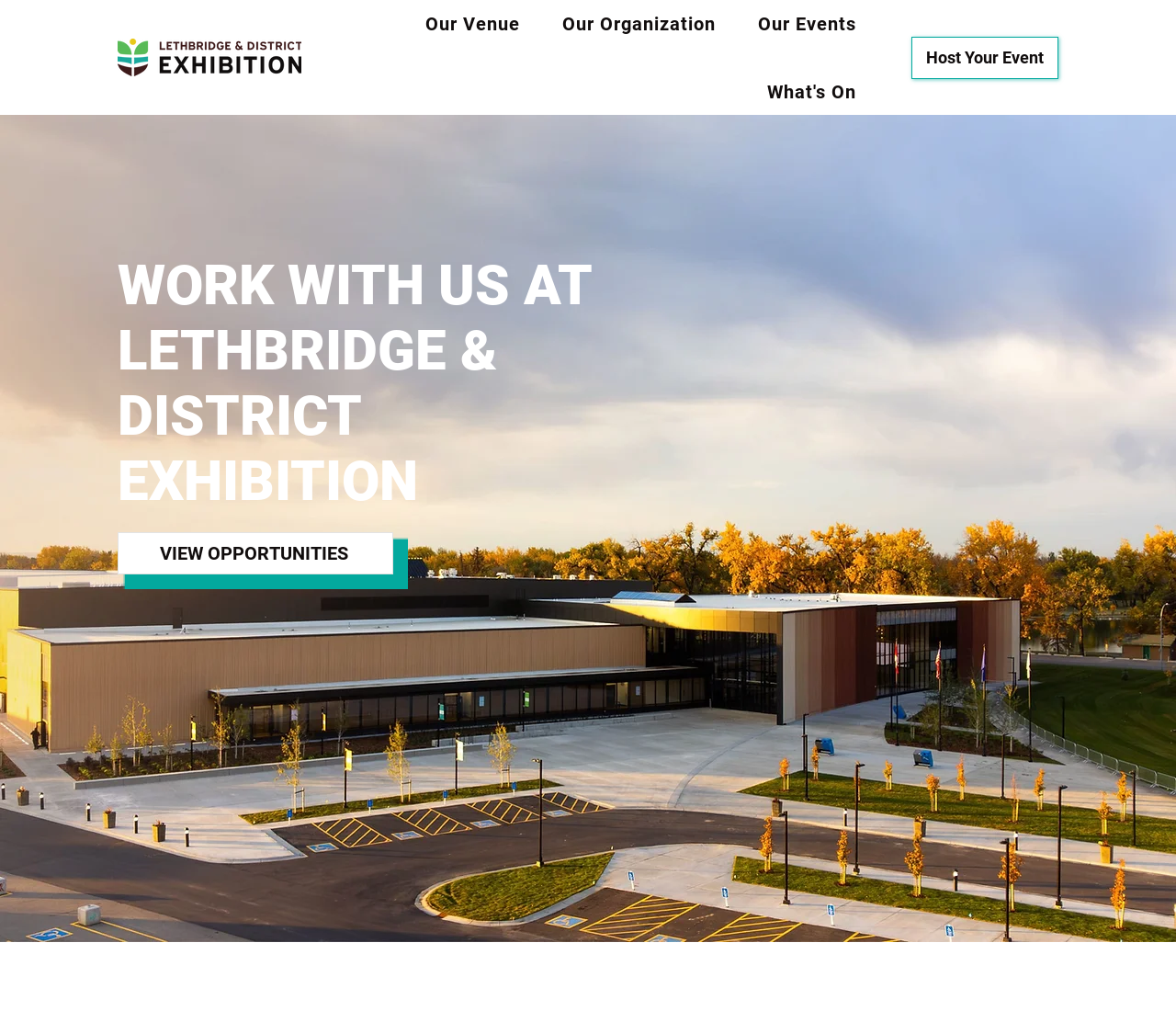Create a detailed summary of all the visual and textual information on the webpage.

The webpage is about career opportunities at Lethbridge & District Exhibition. At the top left corner, there is a logo of Lethbridge & District Exhibition, which is a clickable link. To the right of the logo, there are two navigation links, "What's On" and "Host Your Event", positioned horizontally. 

Below the navigation links, there is a large hero image that spans the entire width of the page, showcasing the Agri-food Hub. 

Above the hero image, there is a prominent heading that reads "WORK WITH US AT LETHBRIDGE & DISTRICT EXHIBITION", which is centered and takes up about half of the page's width. 

Below the heading, there is a call-to-action link "VIEW OPPORTUNITIES" that is positioned slightly to the right of the center.